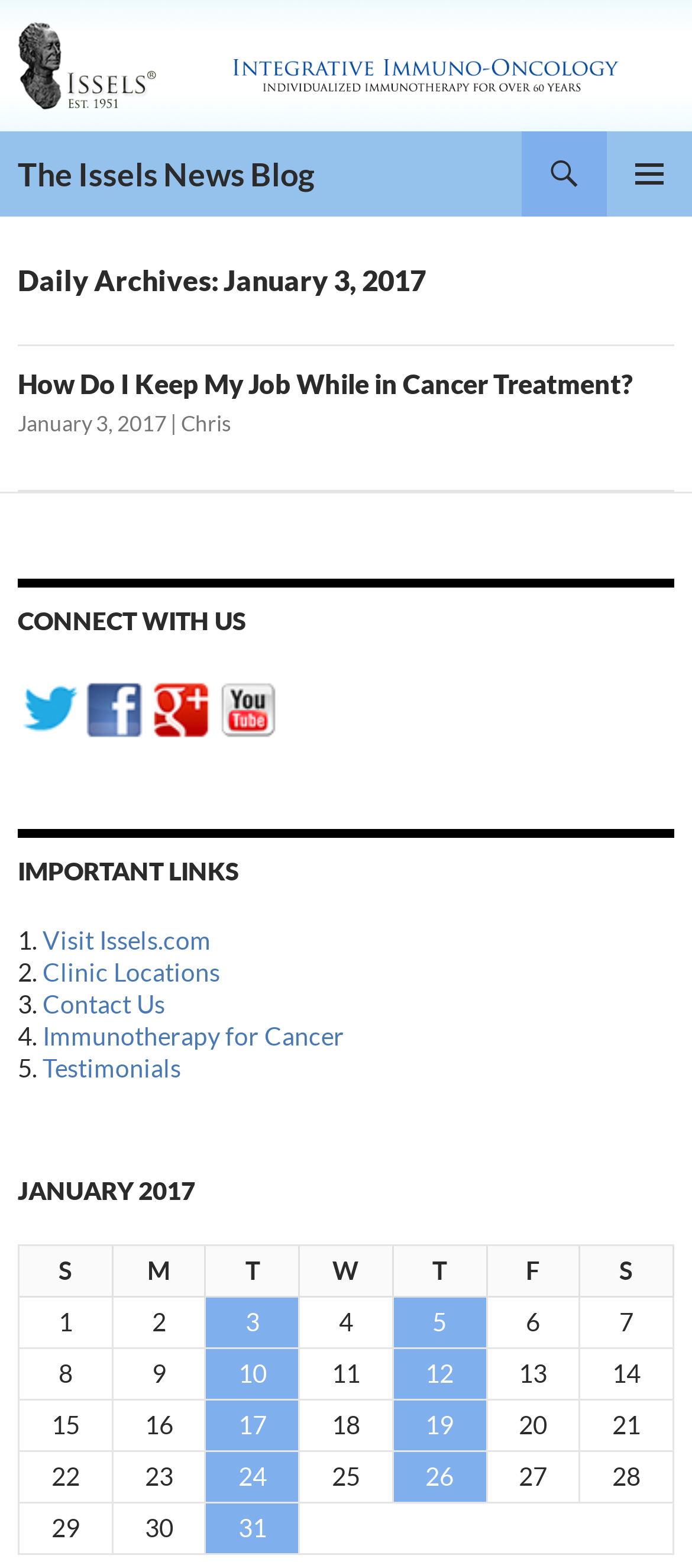Provide a brief response to the question using a single word or phrase: 
What is the title of the blog post?

How Do I Keep My Job While in Cancer Treatment?